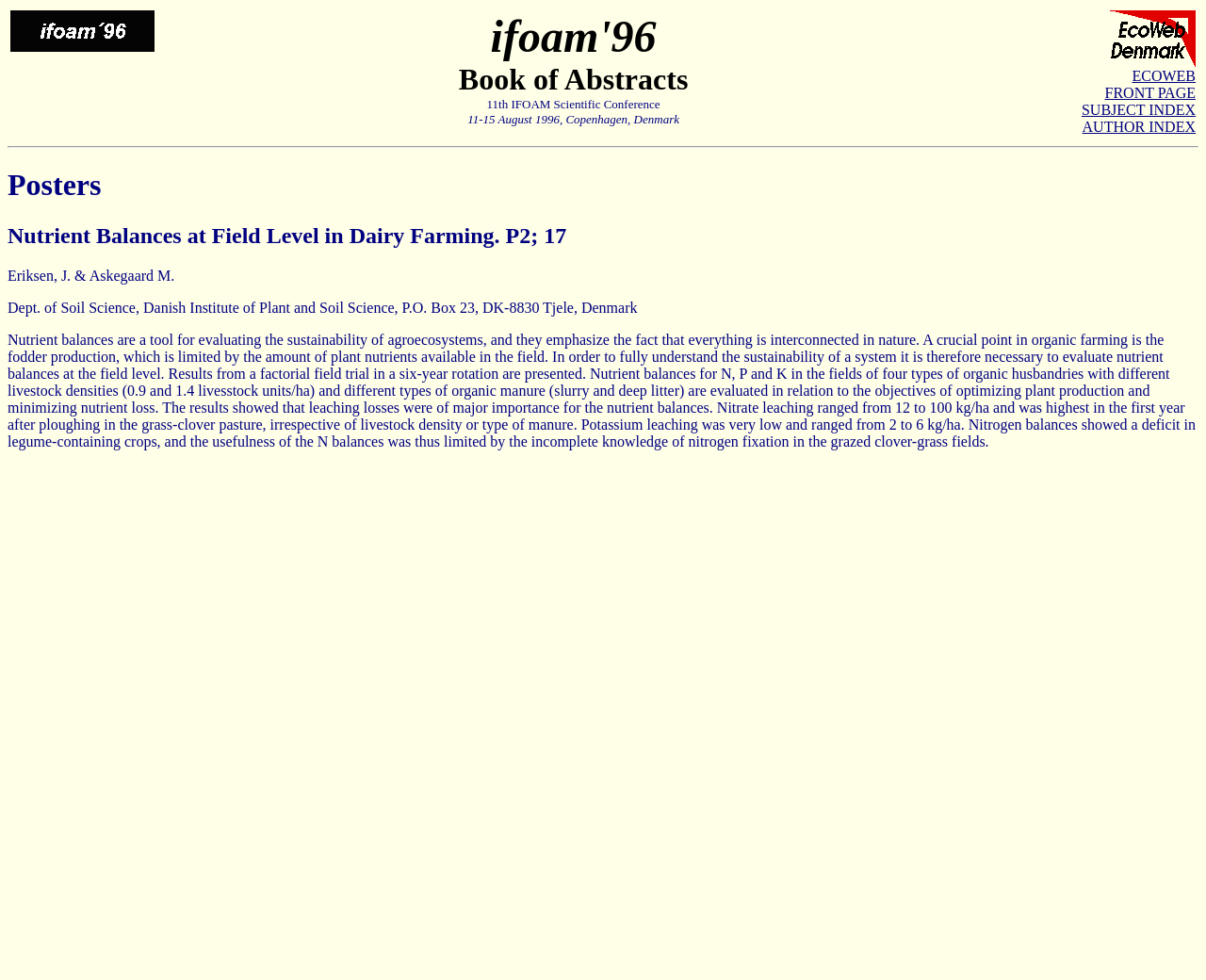Answer the following query concisely with a single word or phrase:
What is the title of the conference?

11th IFOAM Scientific Conference